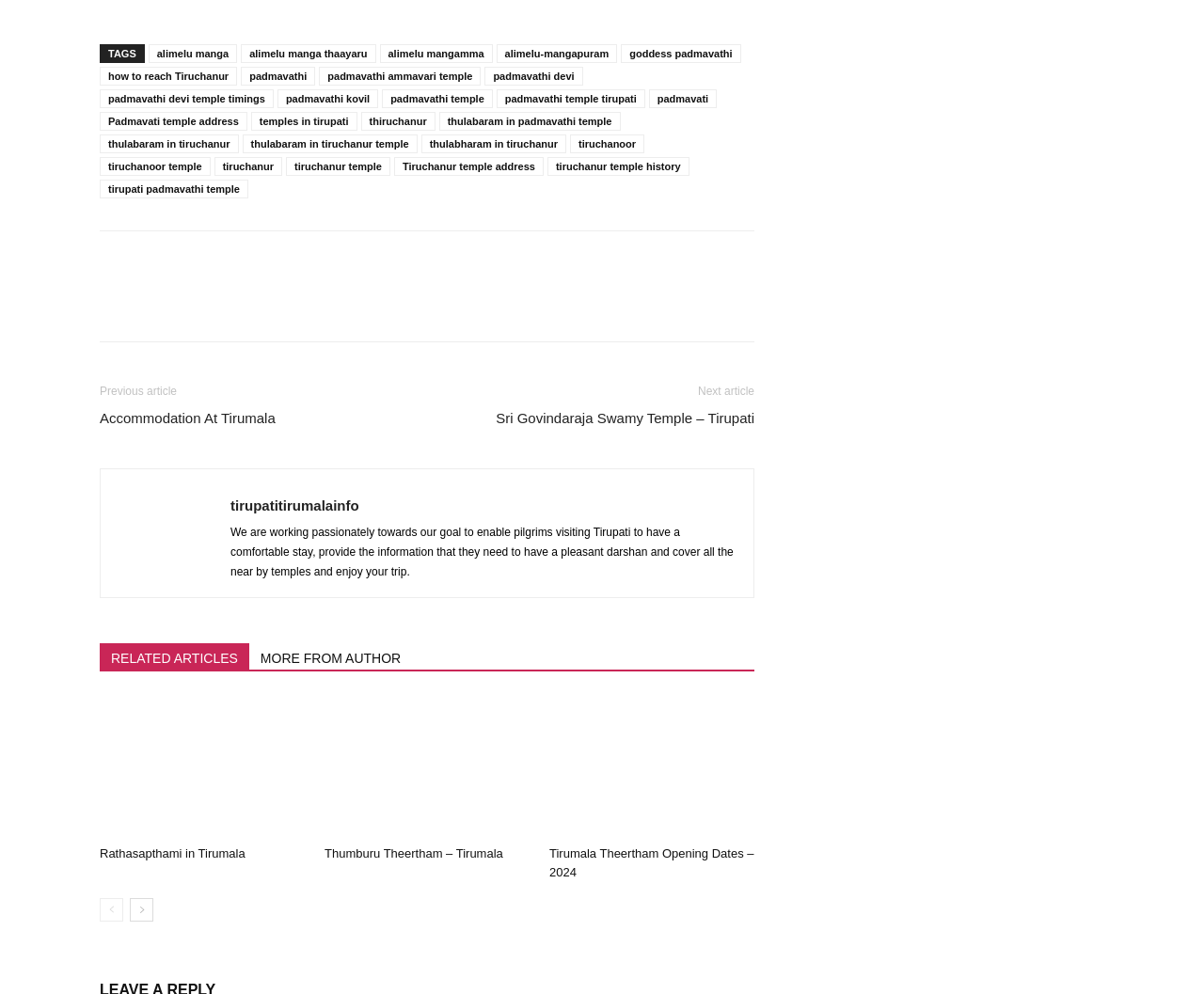Provide a brief response to the question using a single word or phrase: 
What is the text of the first link in the footer?

alimelu manga